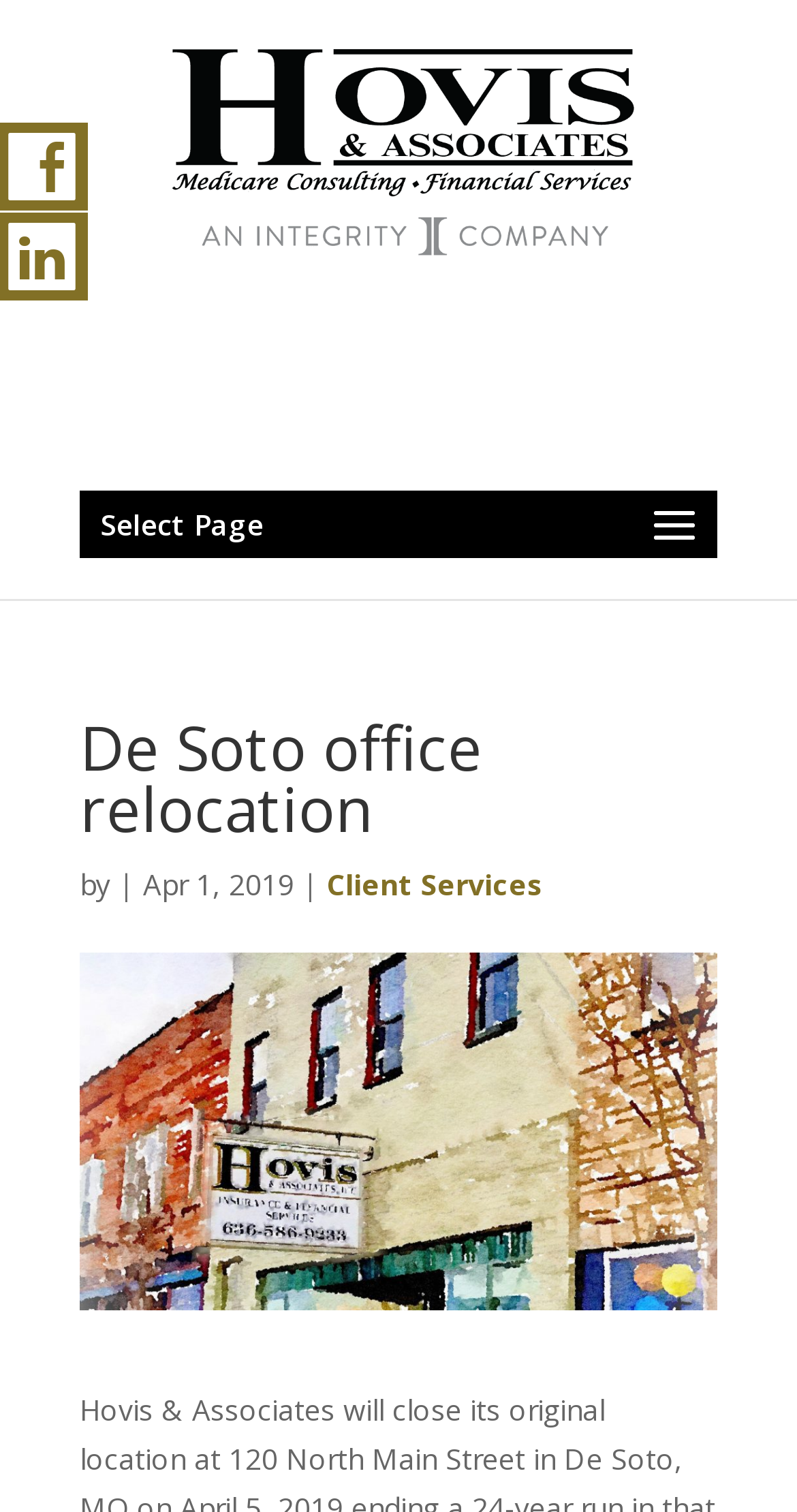What is the name of the company?
Use the image to answer the question with a single word or phrase.

Hovis and Associates